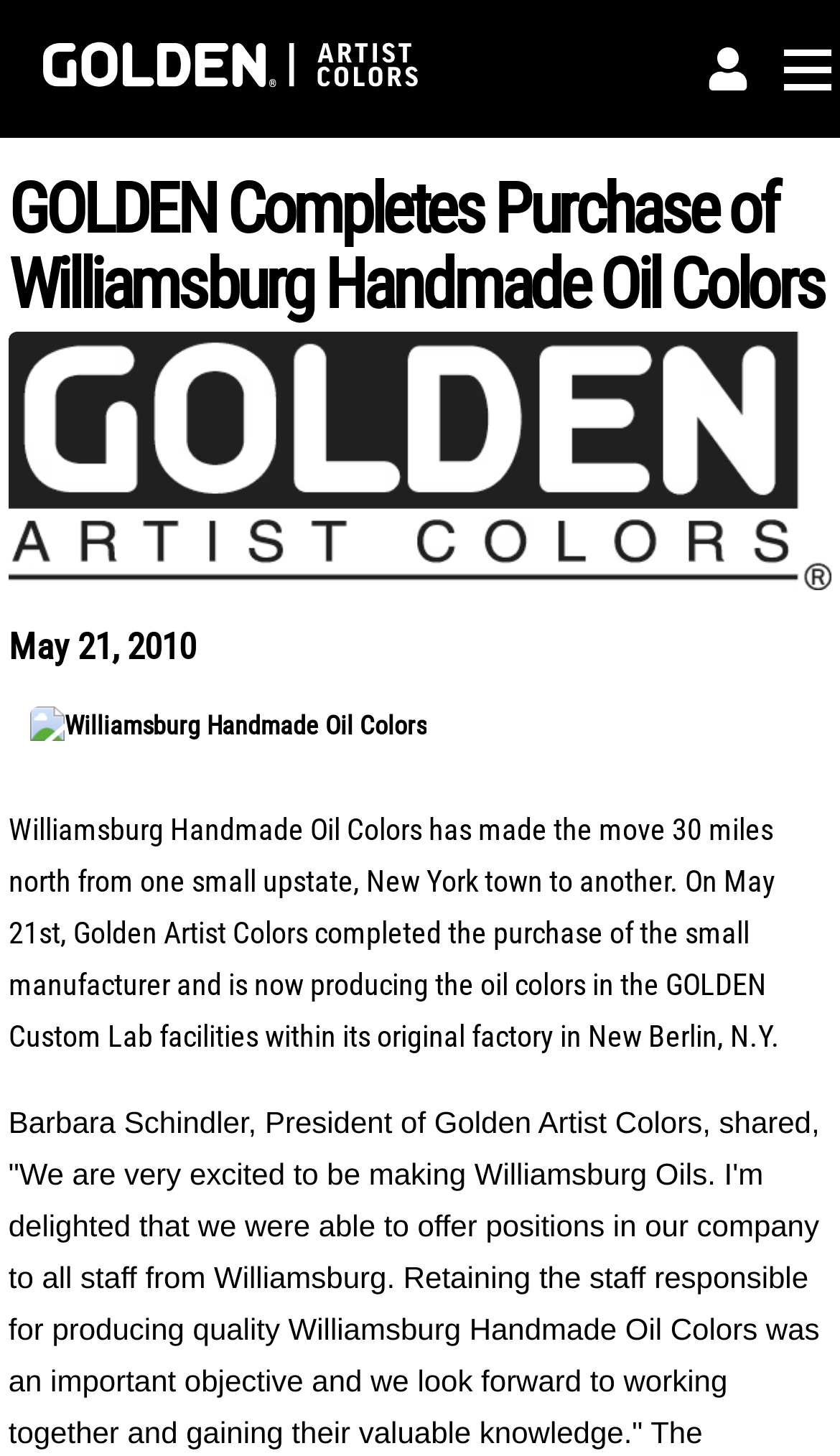What is the name of the oil colors being produced?
Respond to the question with a well-detailed and thorough answer.

The name of the oil colors being produced can be found in the heading element 'Williamsburg Handmade Oil Colors' and also in the image element with the same name.